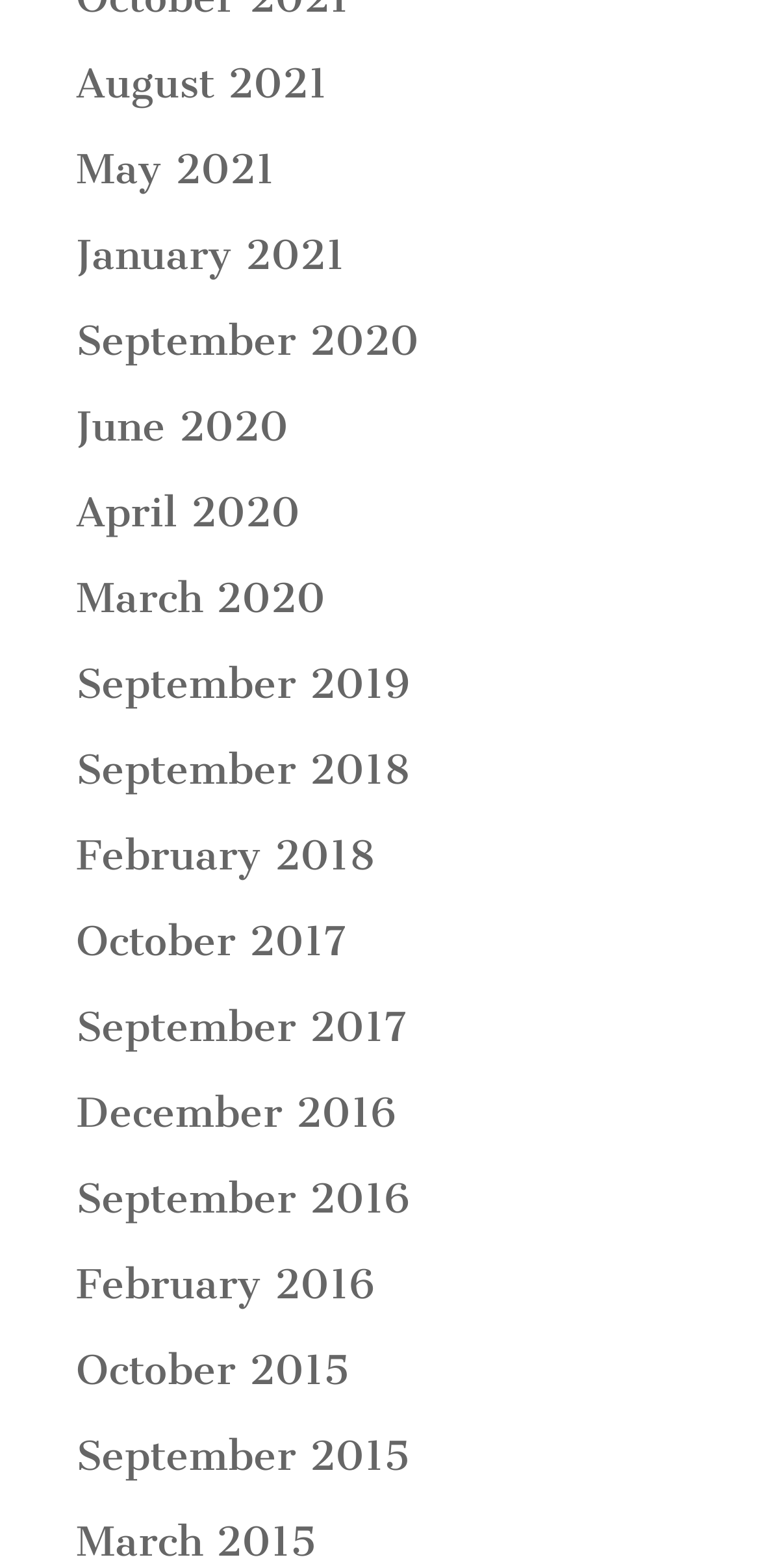Determine the bounding box coordinates of the area to click in order to meet this instruction: "view September 2020".

[0.1, 0.201, 0.551, 0.232]